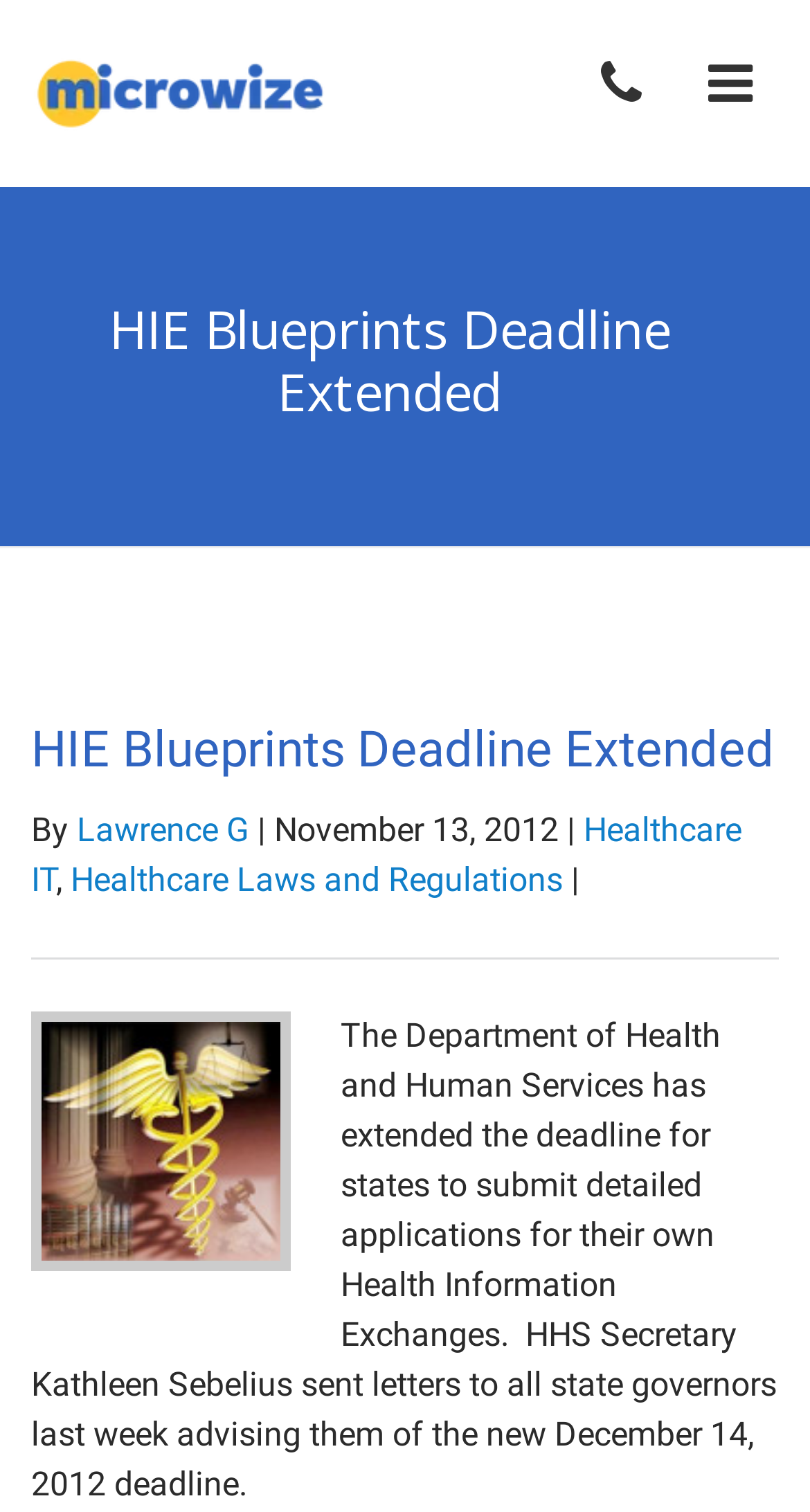Use a single word or phrase to respond to the question:
What is the position of Kathleen Sebelius?

HHS Secretary